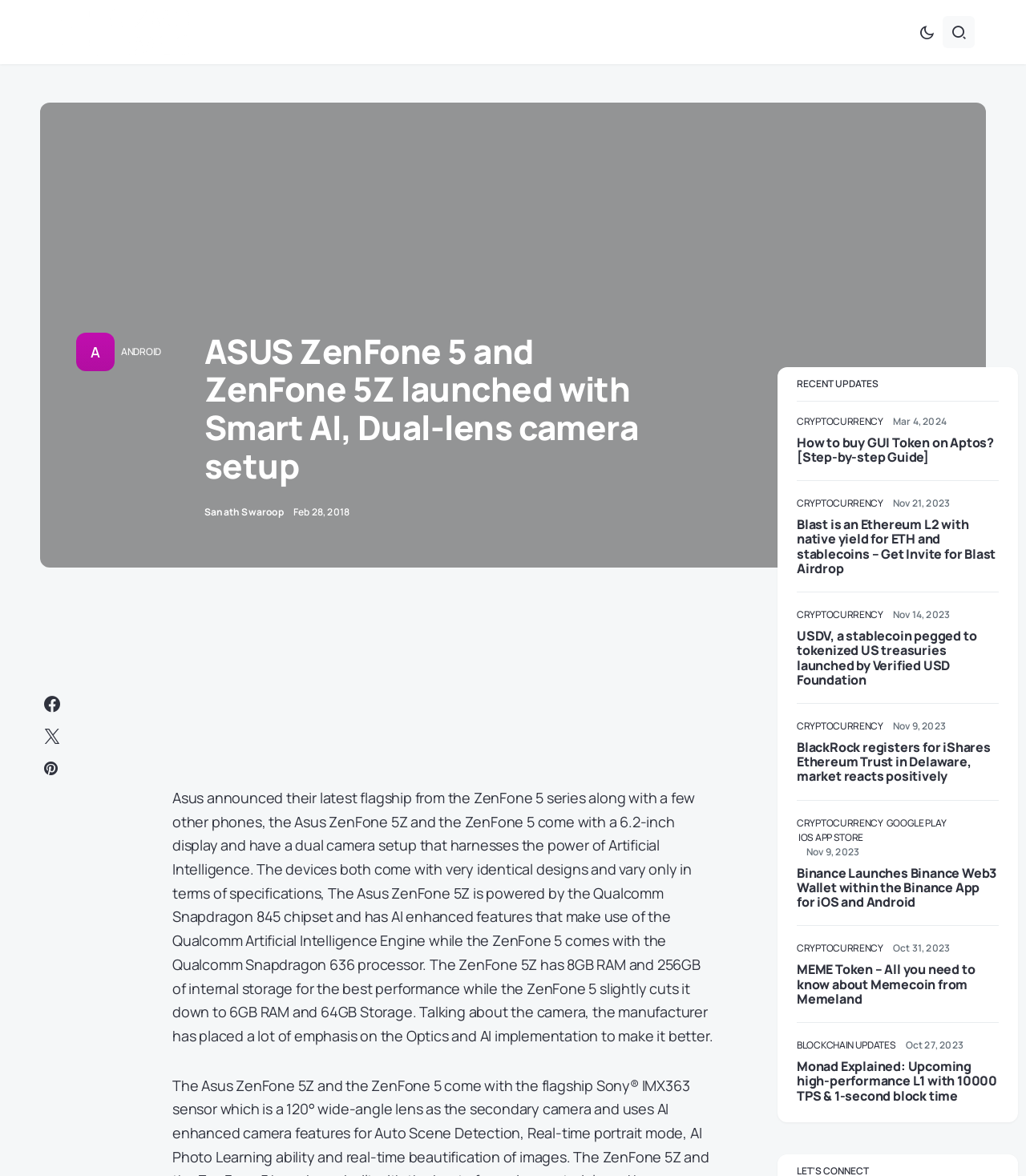Please locate the bounding box coordinates of the element that should be clicked to achieve the given instruction: "Click the 'Gizmo Times' link".

[0.05, 0.007, 0.186, 0.048]